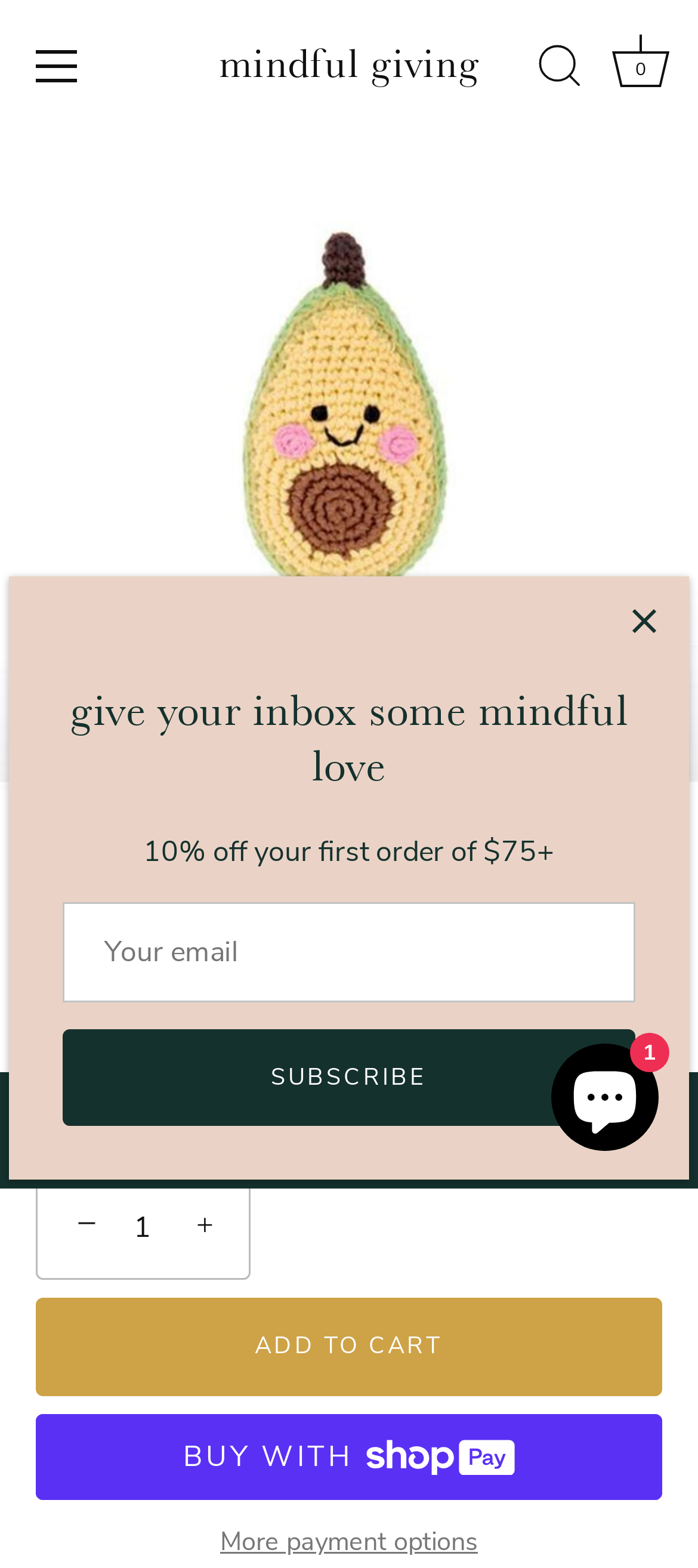Determine the coordinates of the bounding box for the clickable area needed to execute this instruction: "Search for products".

[0.746, 0.021, 0.859, 0.071]